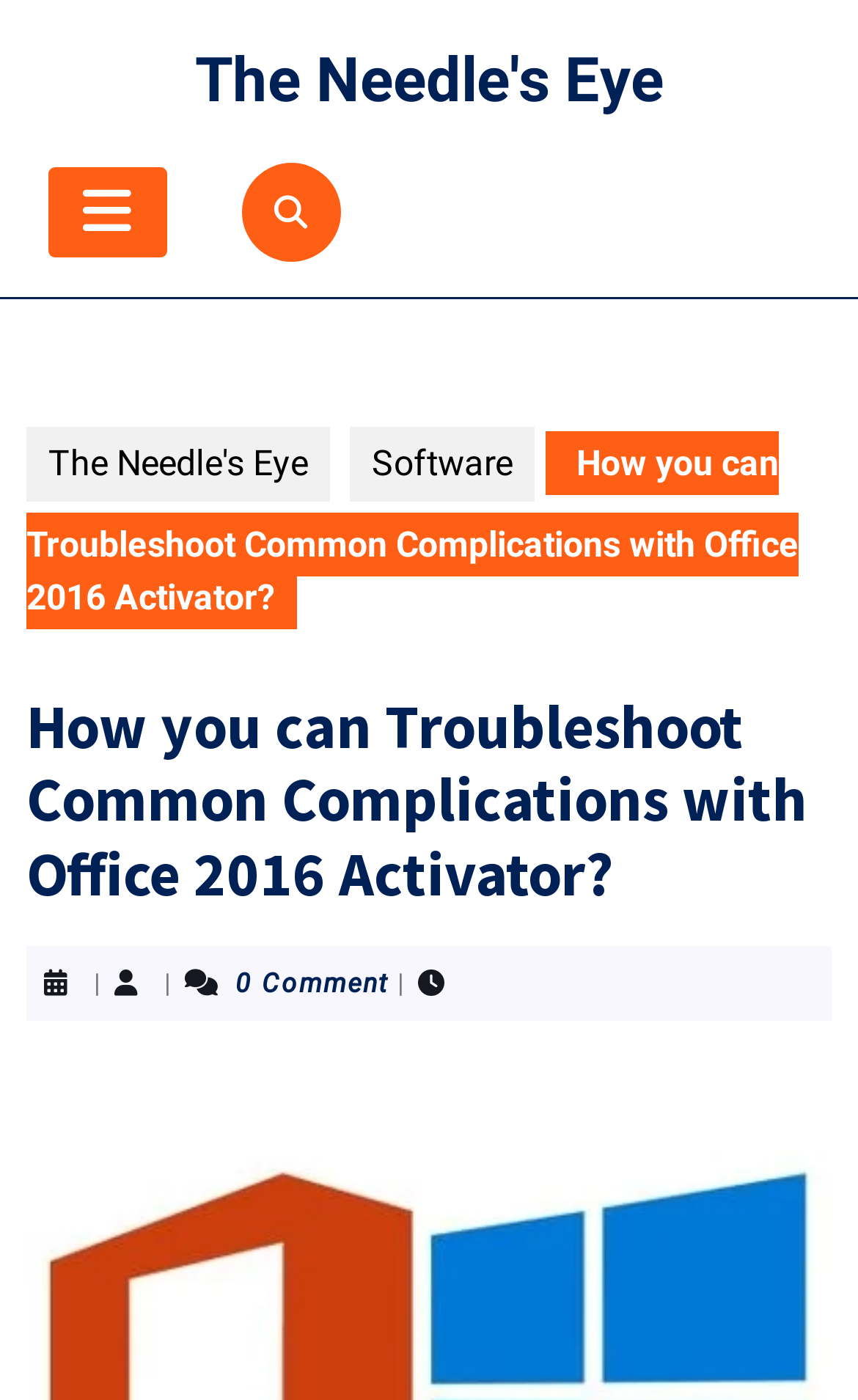Explain in detail what you observe on this webpage.

The webpage appears to be a blog post or article titled "How you can Troubleshoot Common Complications with Office 2016 Activator?" from a website called "The Needle's Eye". 

At the top of the page, there is a link to the website's homepage, "The Needle's Eye", positioned near the center of the top section. To the left of this link, there is an open button represented by an icon '\uf0c9'. 

Below the title, there is a navigation menu with three links: "The Needle's Eye", an icon '\uf002', and "Software". The title of the article, "How you can Troubleshoot Common Complications with Office 2016 Activator?", is displayed prominently in a larger font size, taking up most of the width of the page. 

Underneath the title, there are three short pieces of text: a vertical bar '|', "0 Comment", and another vertical bar '|', which are positioned in a horizontal line.